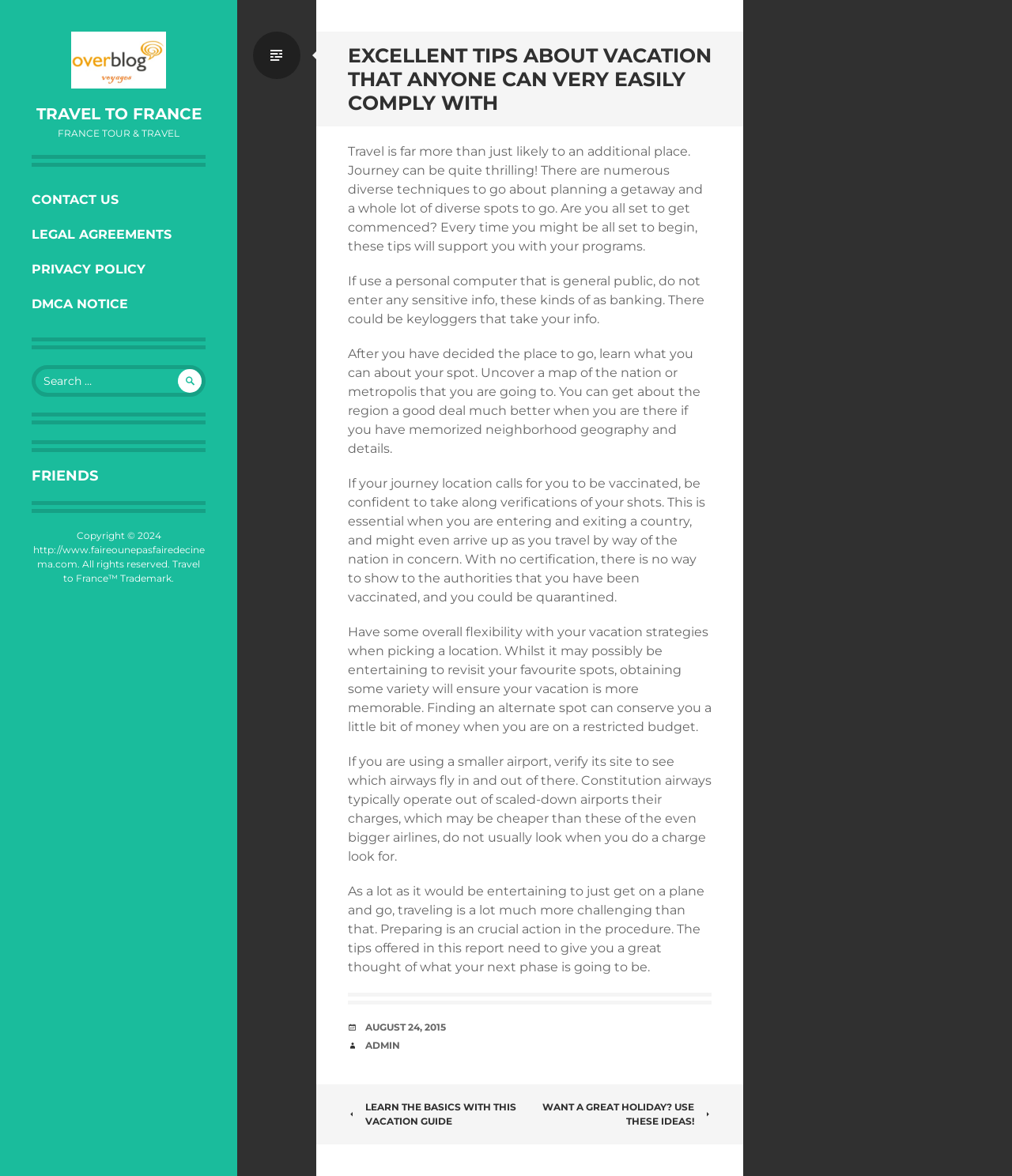What is the copyright year of the website?
Please give a detailed and thorough answer to the question, covering all relevant points.

The copyright year of the website is 2024 which is mentioned in the contentinfo element at the bottom of the page with a bounding box coordinate of [0.0, 0.45, 0.234, 0.525].